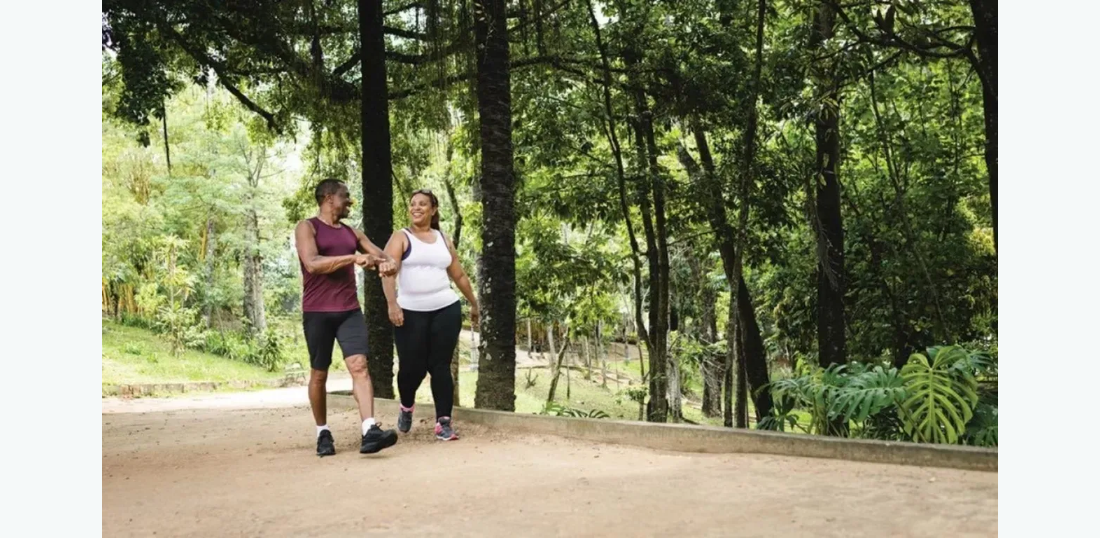Explain in detail what you see in the image.

In a serene park setting, a man and woman enjoy a leisurely walk together along a sandy path flanked by lush greenery and tall trees. The man, dressed in a sleeveless maroon top and black shorts, shares a moment of laughter with the woman, who wears a white tank top and black leggings. Their friendly interaction and comfortable postures reflect a joyful camaraderie, emphasizing the importance of physical activity and companionship in maintaining health and wellness. The backdrop of vibrant foliage highlights the beauty of nature, creating an inviting atmosphere for their outdoor exercise.